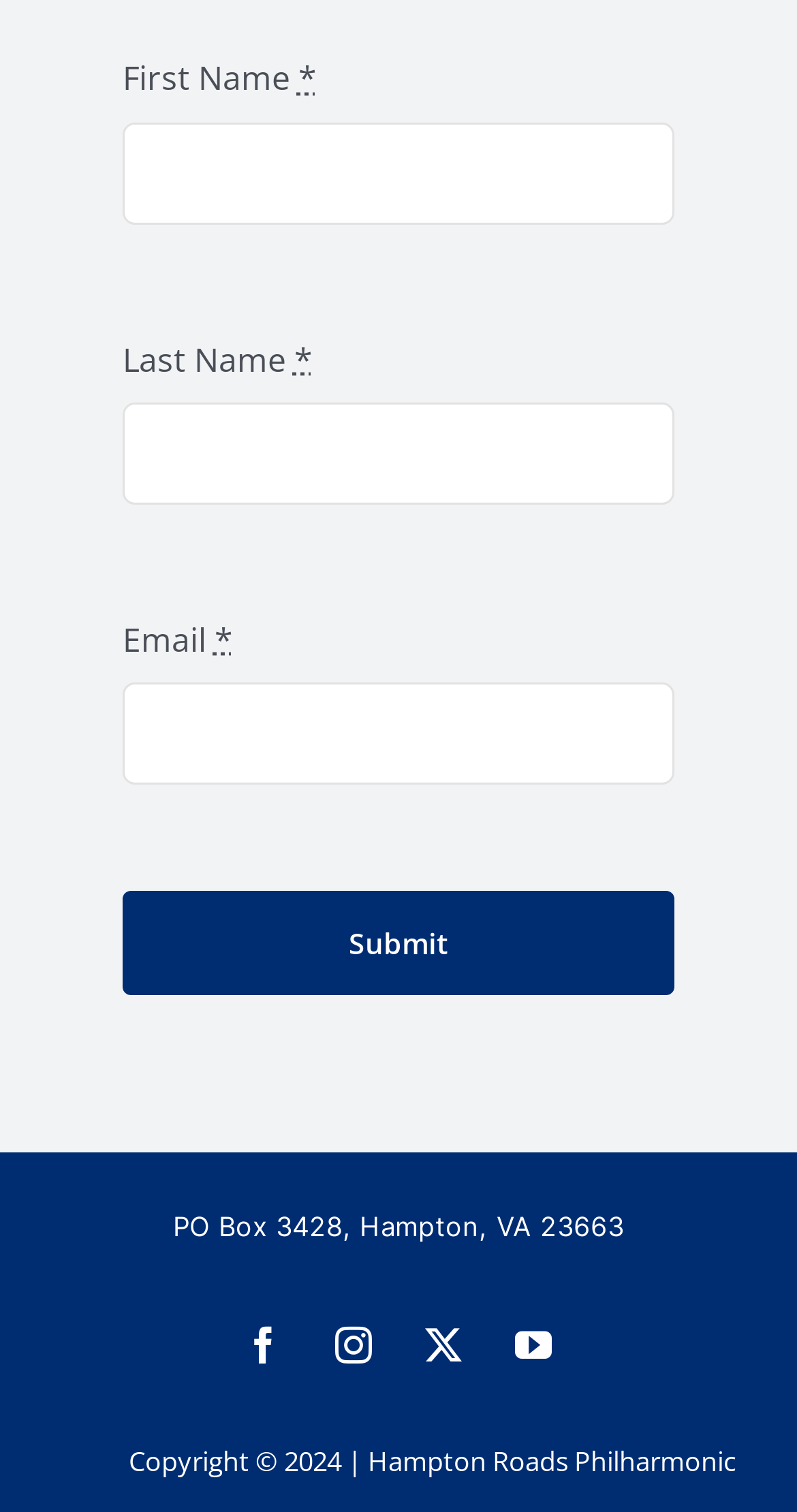Determine the bounding box coordinates for the UI element with the following description: "parent_node: Last Name * name="last_name"". The coordinates should be four float numbers between 0 and 1, represented as [left, top, right, bottom].

[0.154, 0.266, 0.846, 0.334]